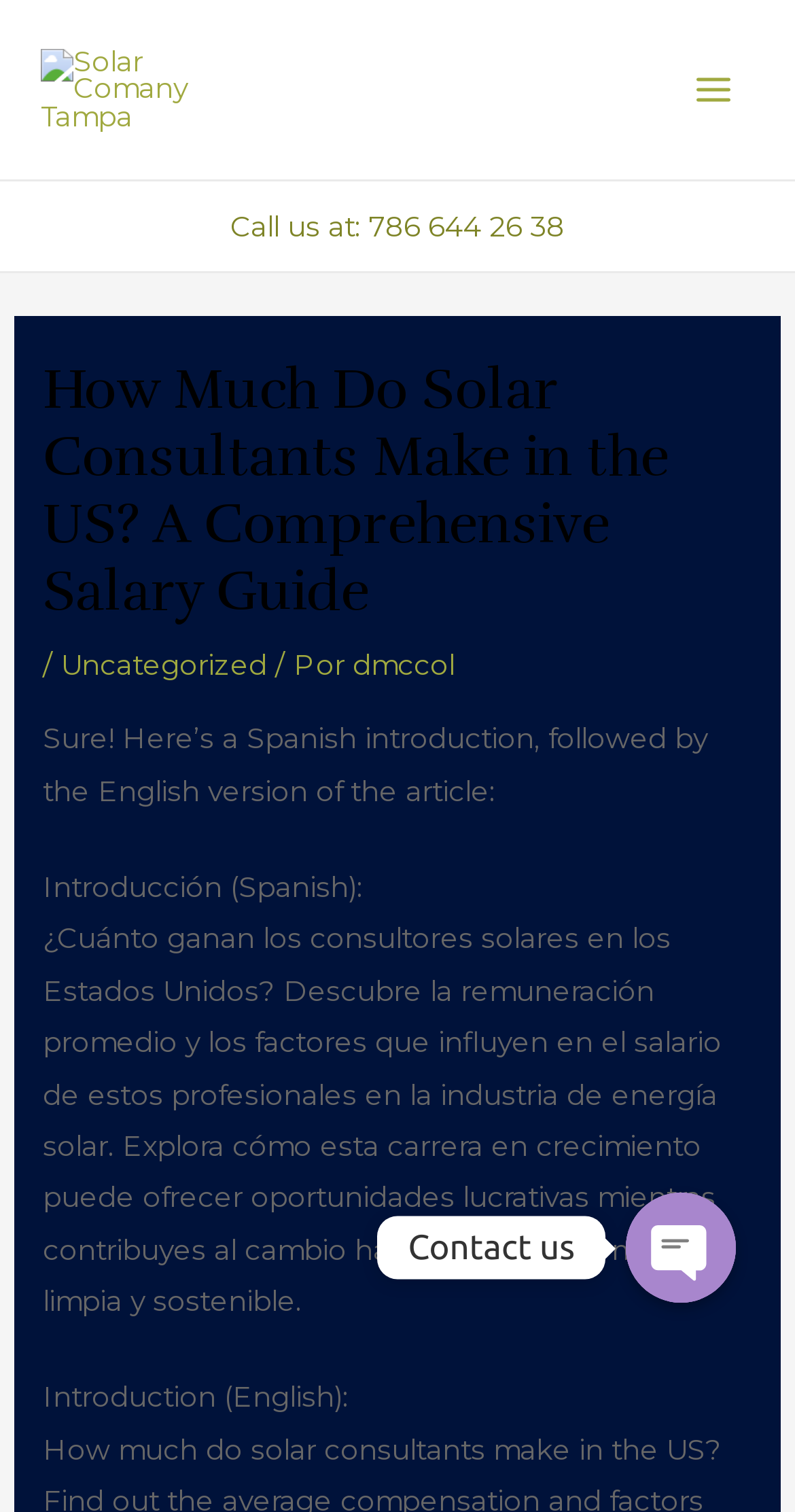What is the topic of the article?
Based on the image content, provide your answer in one word or a short phrase.

Solar Consultants' salary